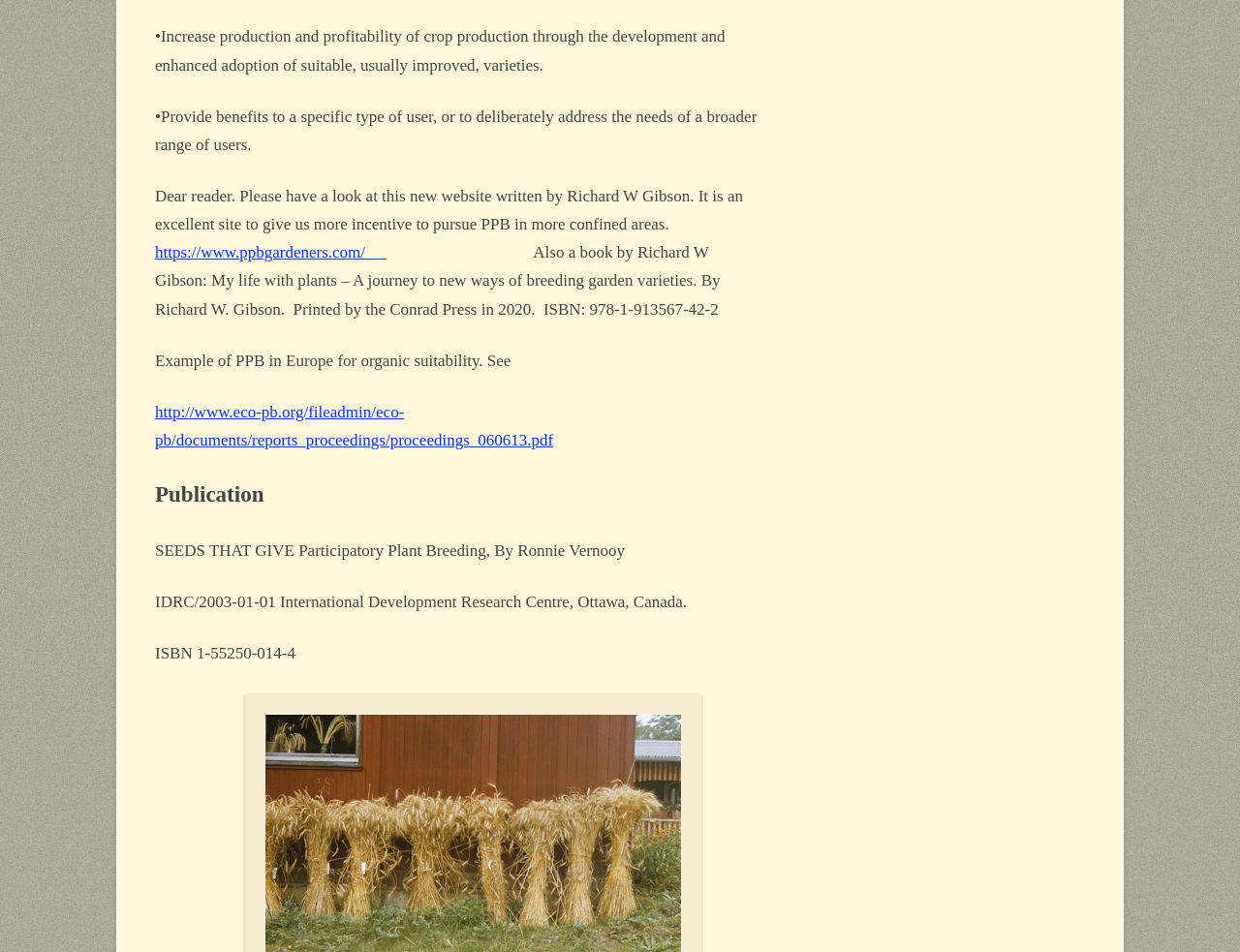Respond with a single word or phrase to the following question: What is the main topic of the webpage?

Participatory Plant Breeding